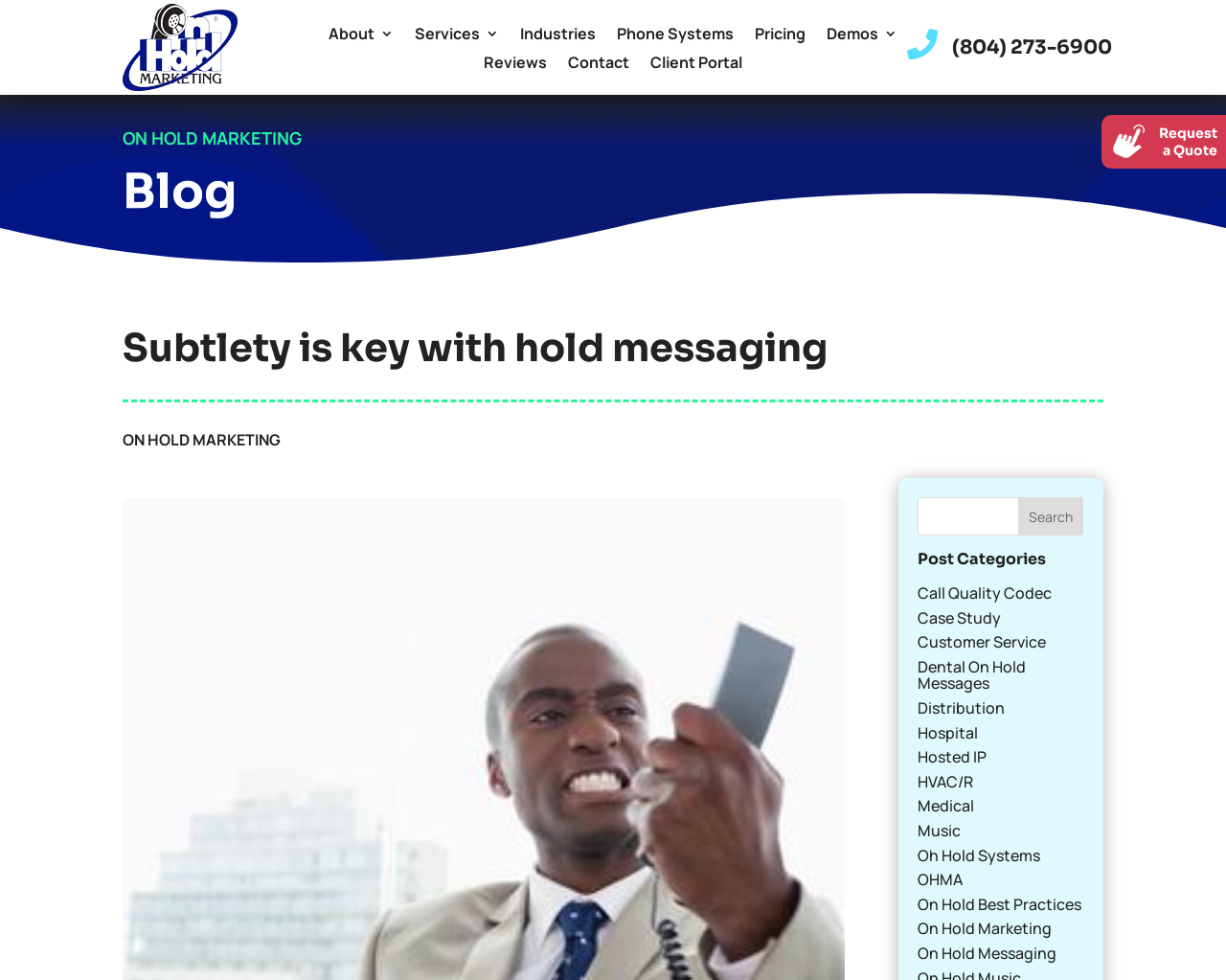Bounding box coordinates must be specified in the format (top-left x, top-left y, bottom-right x, bottom-right y). All values should be floating point numbers between 0 and 1. What are the bounding box coordinates of the UI element described as: About

[0.268, 0.027, 0.321, 0.048]